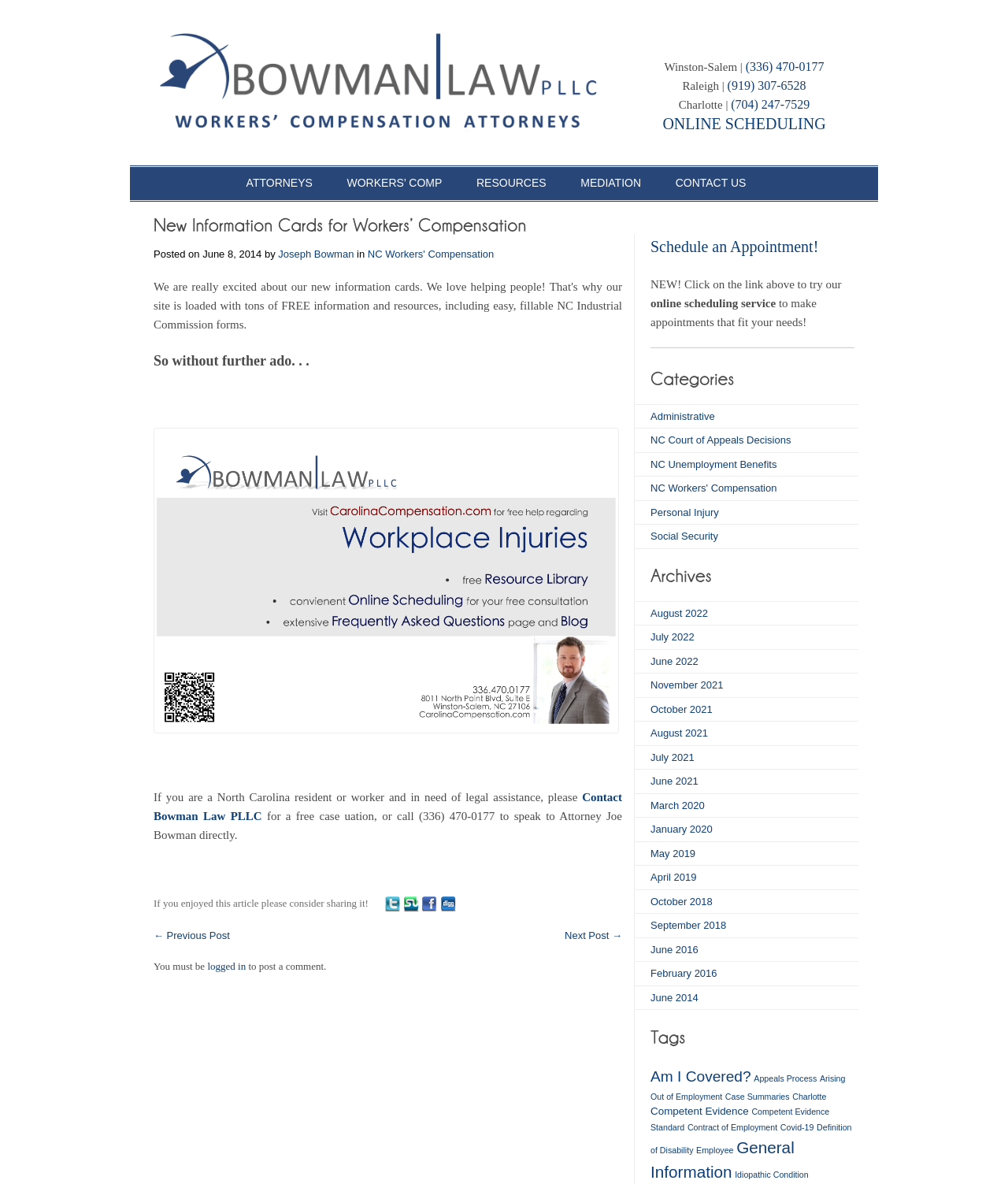Locate the bounding box coordinates of the segment that needs to be clicked to meet this instruction: "Click the 'ONLINE SCHEDULING' link".

[0.657, 0.097, 0.819, 0.112]